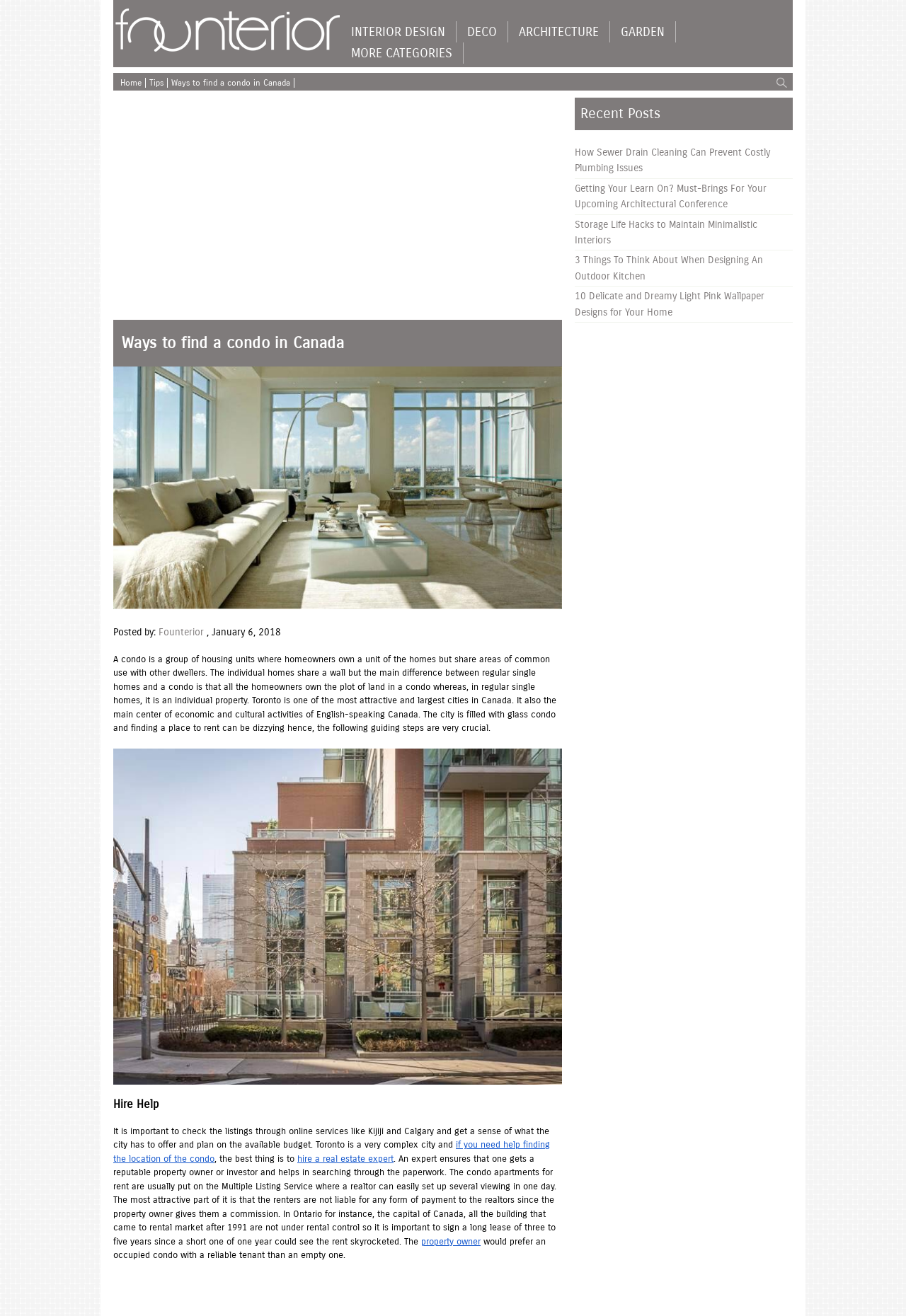Please determine the heading text of this webpage.

Ways to find a condo in Canada